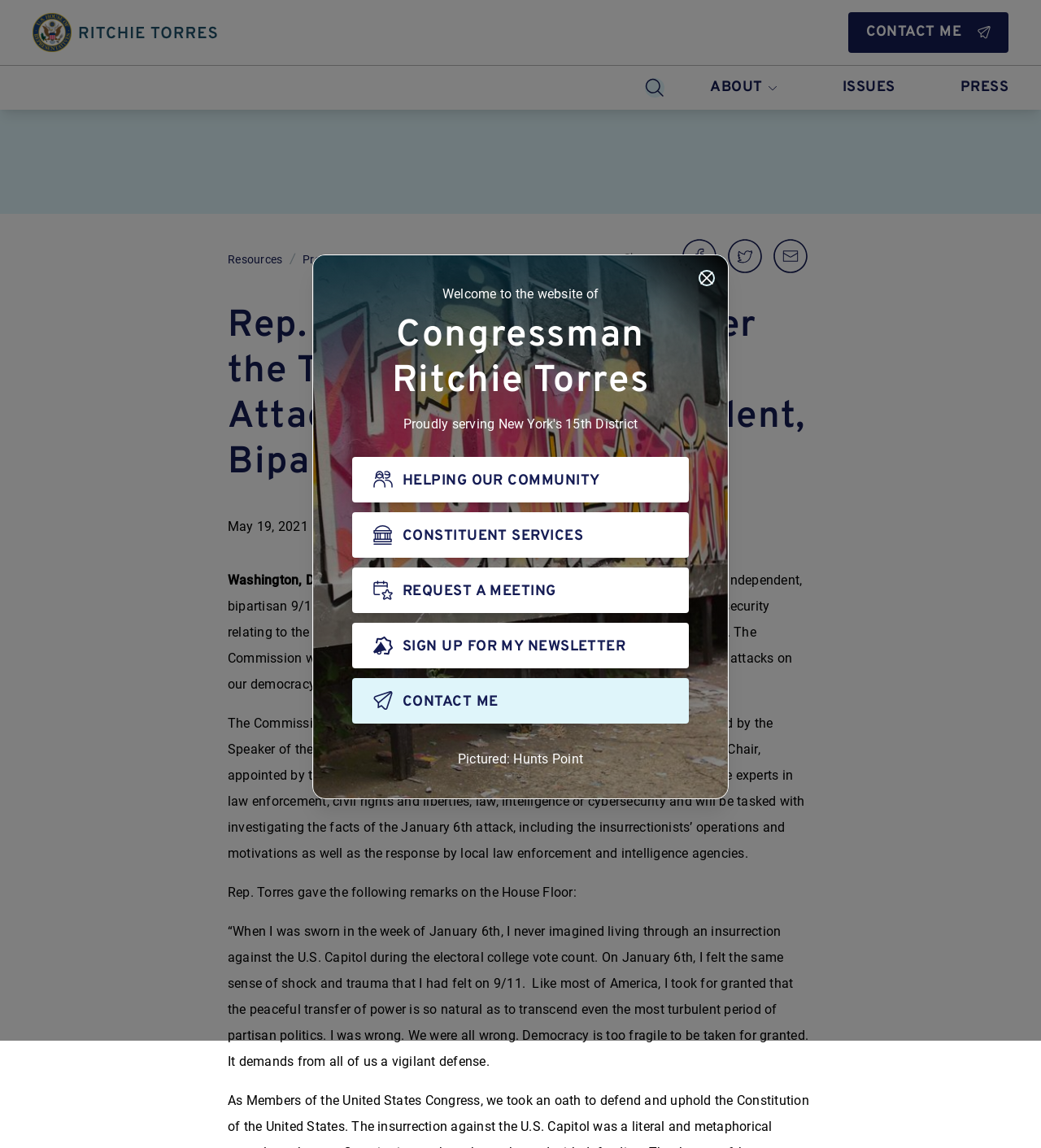Can you specify the bounding box coordinates for the region that should be clicked to fulfill this instruction: "Search for something".

[0.607, 0.057, 0.651, 0.096]